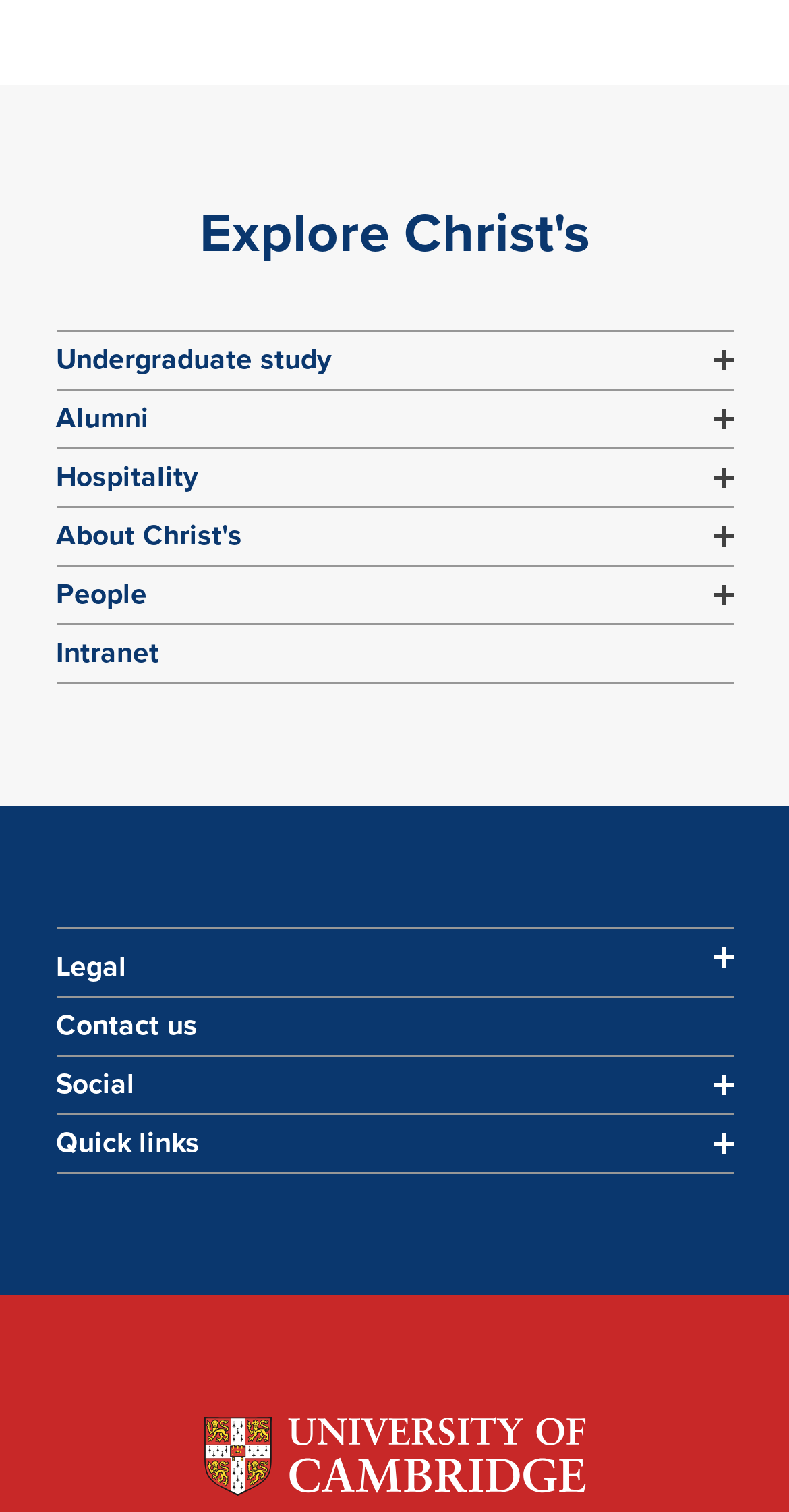Identify the bounding box coordinates of the element to click to follow this instruction: 'Read about why choose Christ's'. Ensure the coordinates are four float values between 0 and 1, provided as [left, top, right, bottom].

[0.071, 0.338, 0.414, 0.362]